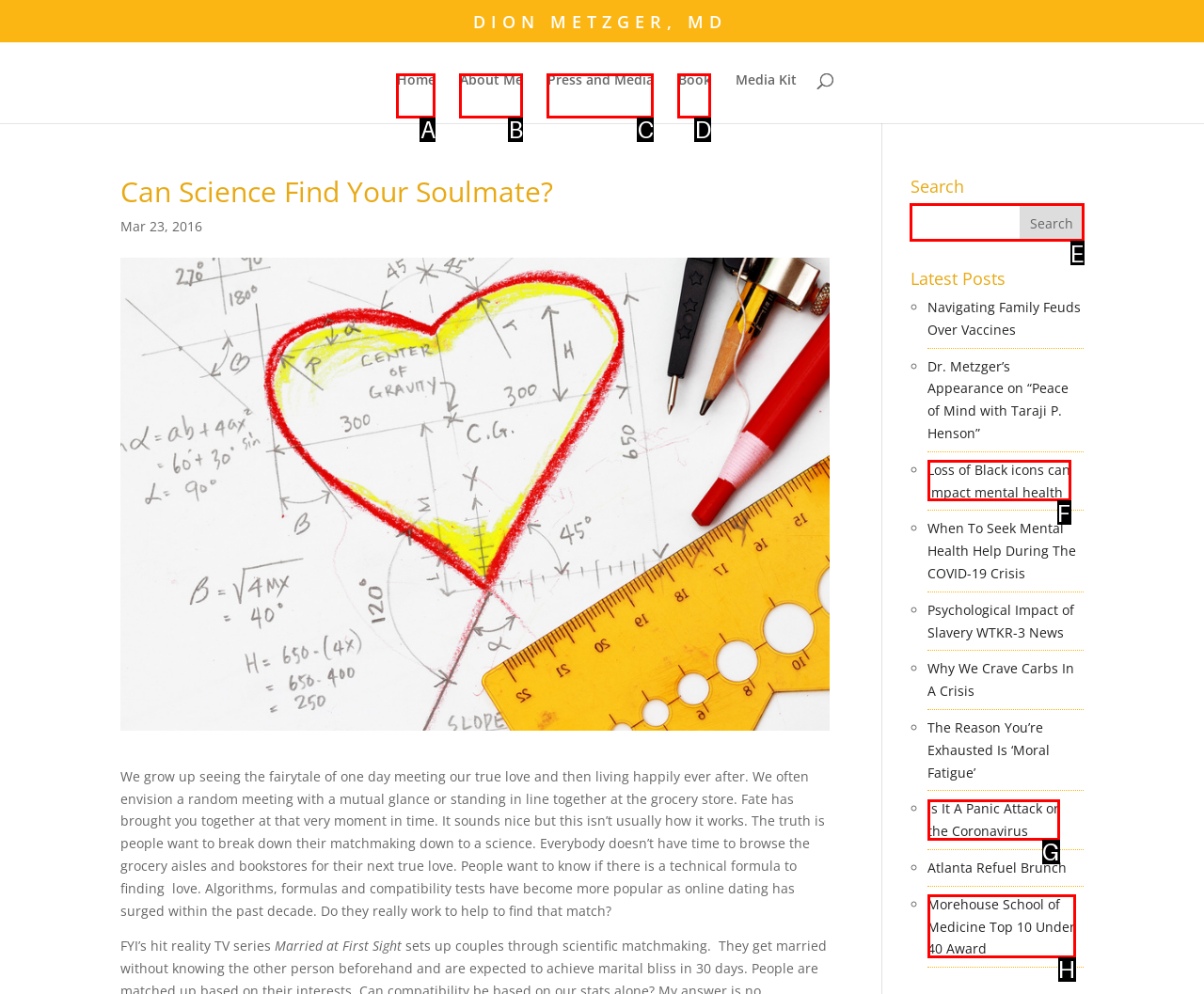Point out the specific HTML element to click to complete this task: Search for a topic Reply with the letter of the chosen option.

E